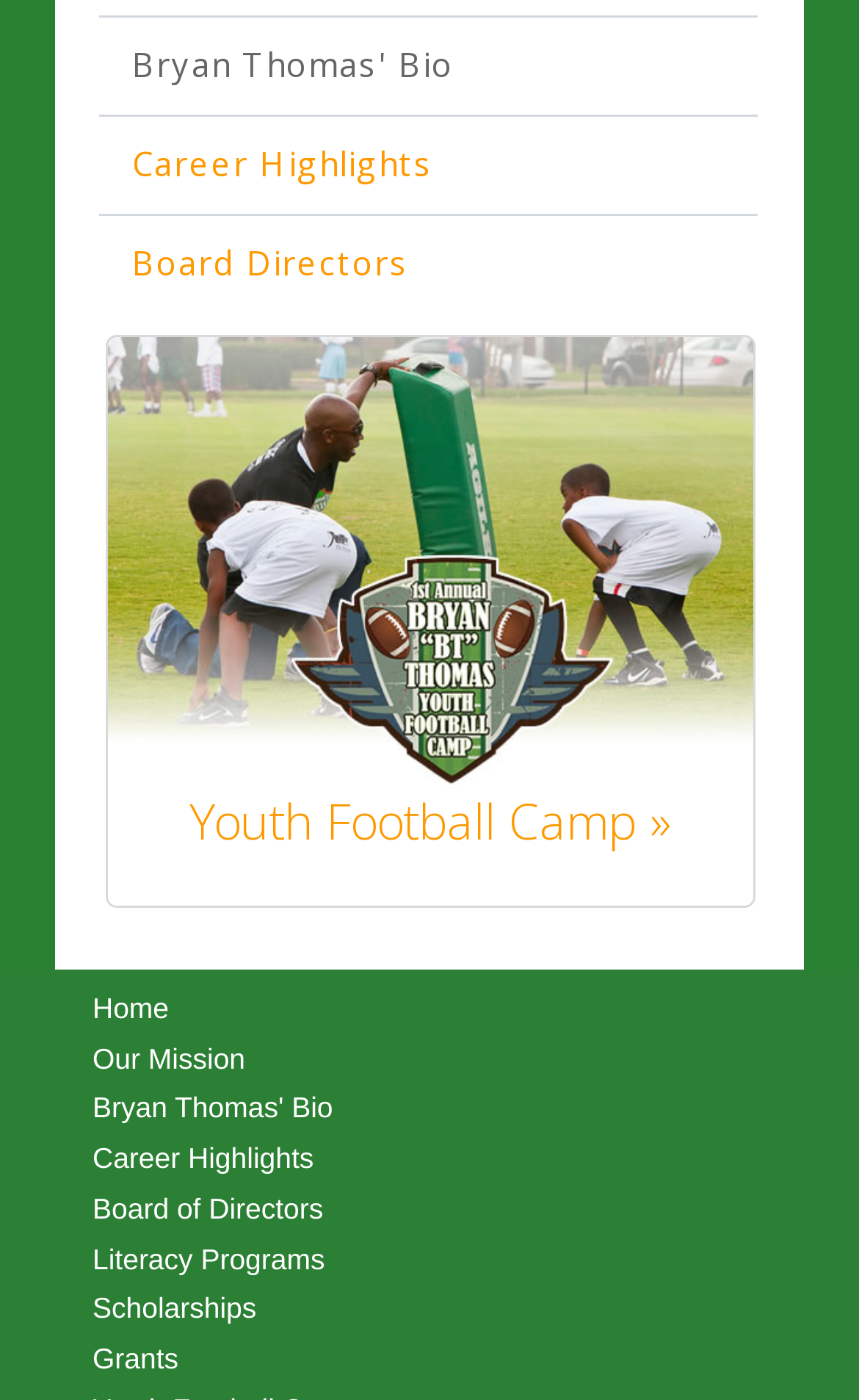How many types of programs are mentioned on the webpage?
Using the image as a reference, give a one-word or short phrase answer.

2